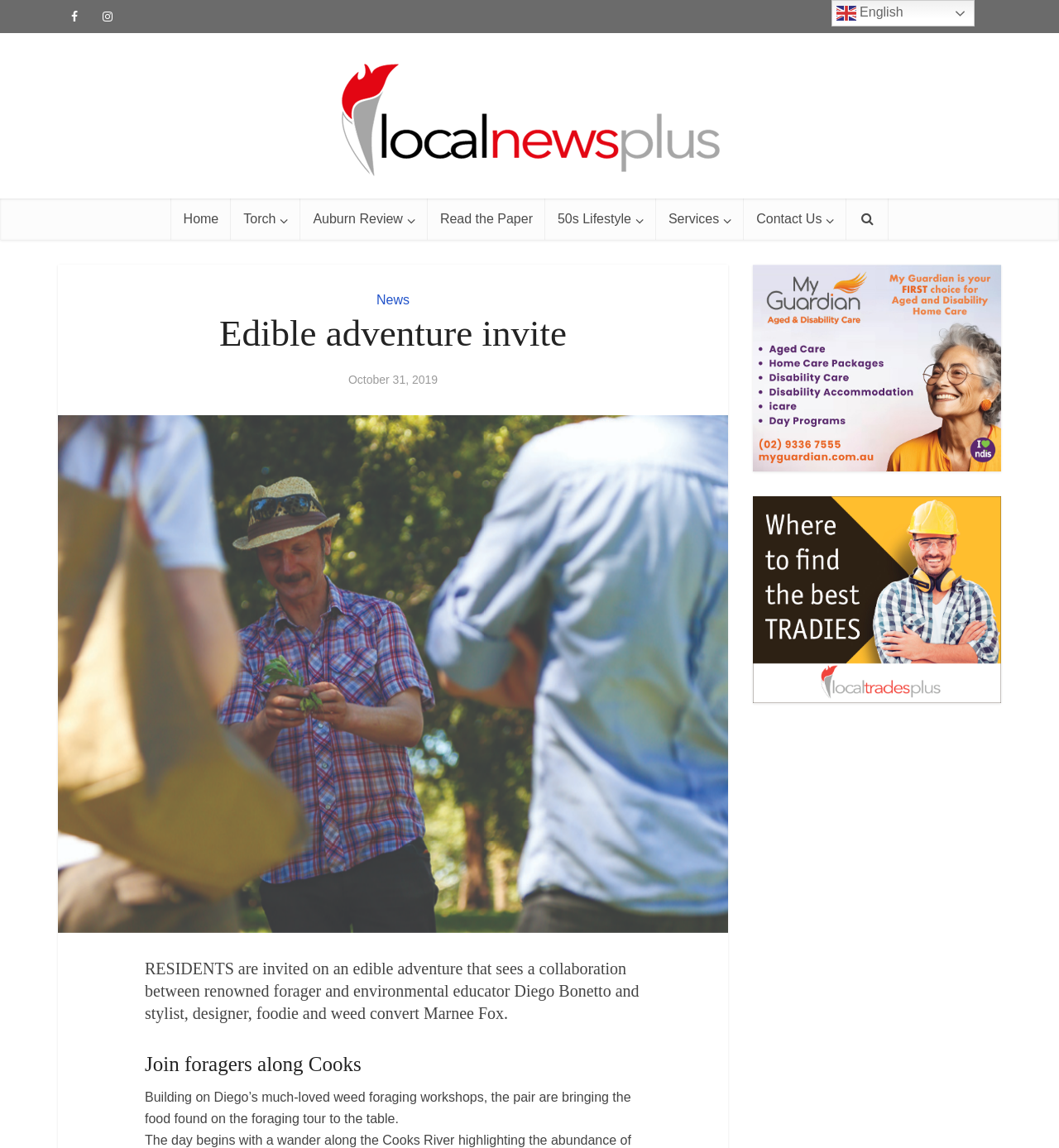Predict the bounding box of the UI element based on this description: "Auburn Review".

[0.284, 0.173, 0.404, 0.209]